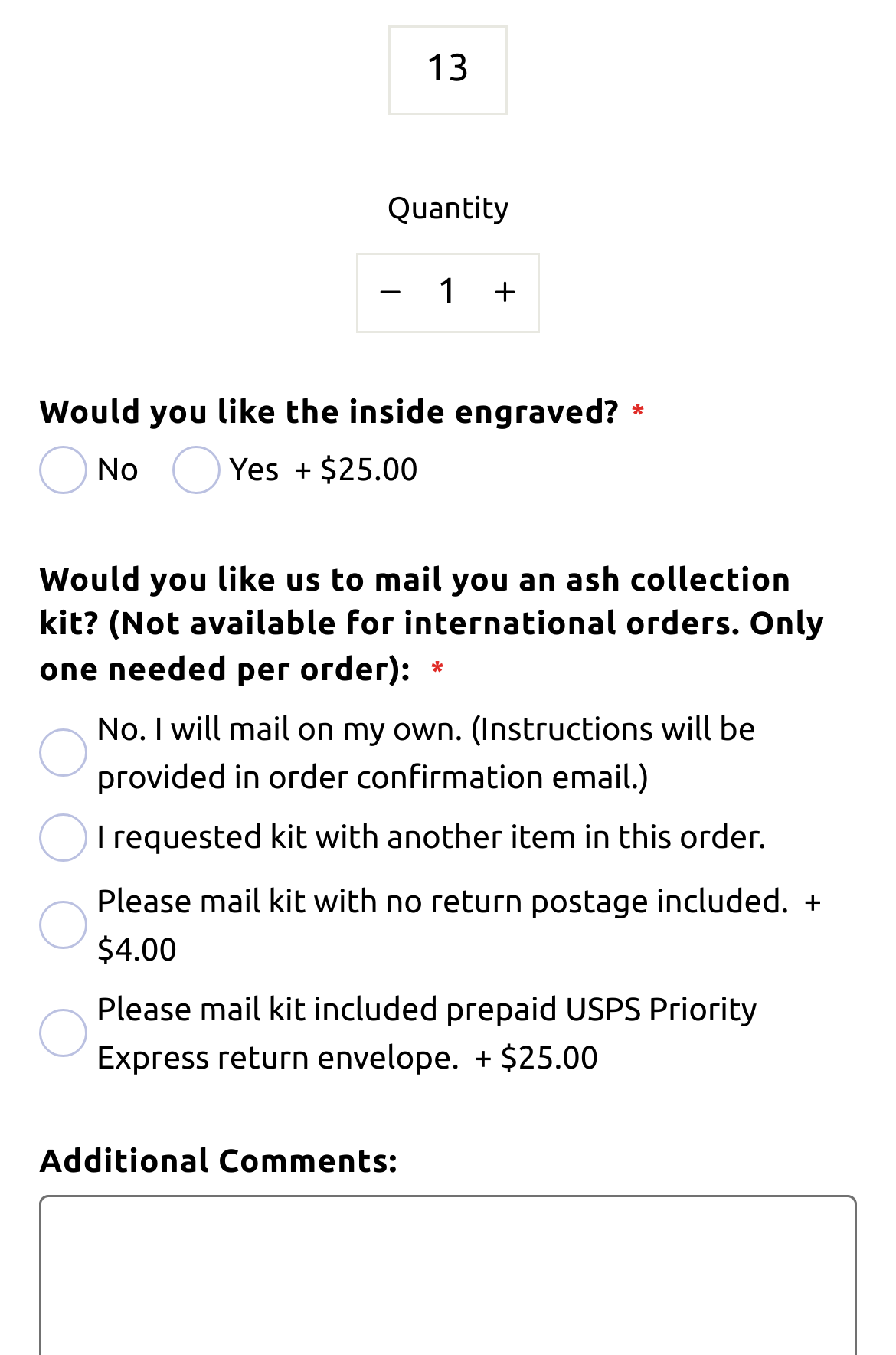Utilize the details in the image to thoroughly answer the following question: How many options are there for mailing an ash collection kit?

The webpage provides four radio button options for mailing an ash collection kit: 'No. I will mail on my own.', 'I requested kit with another item in this order.', 'Please mail kit with no return postage included.', and 'Please mail kit included prepaid USPS Priority Express return envelope.'